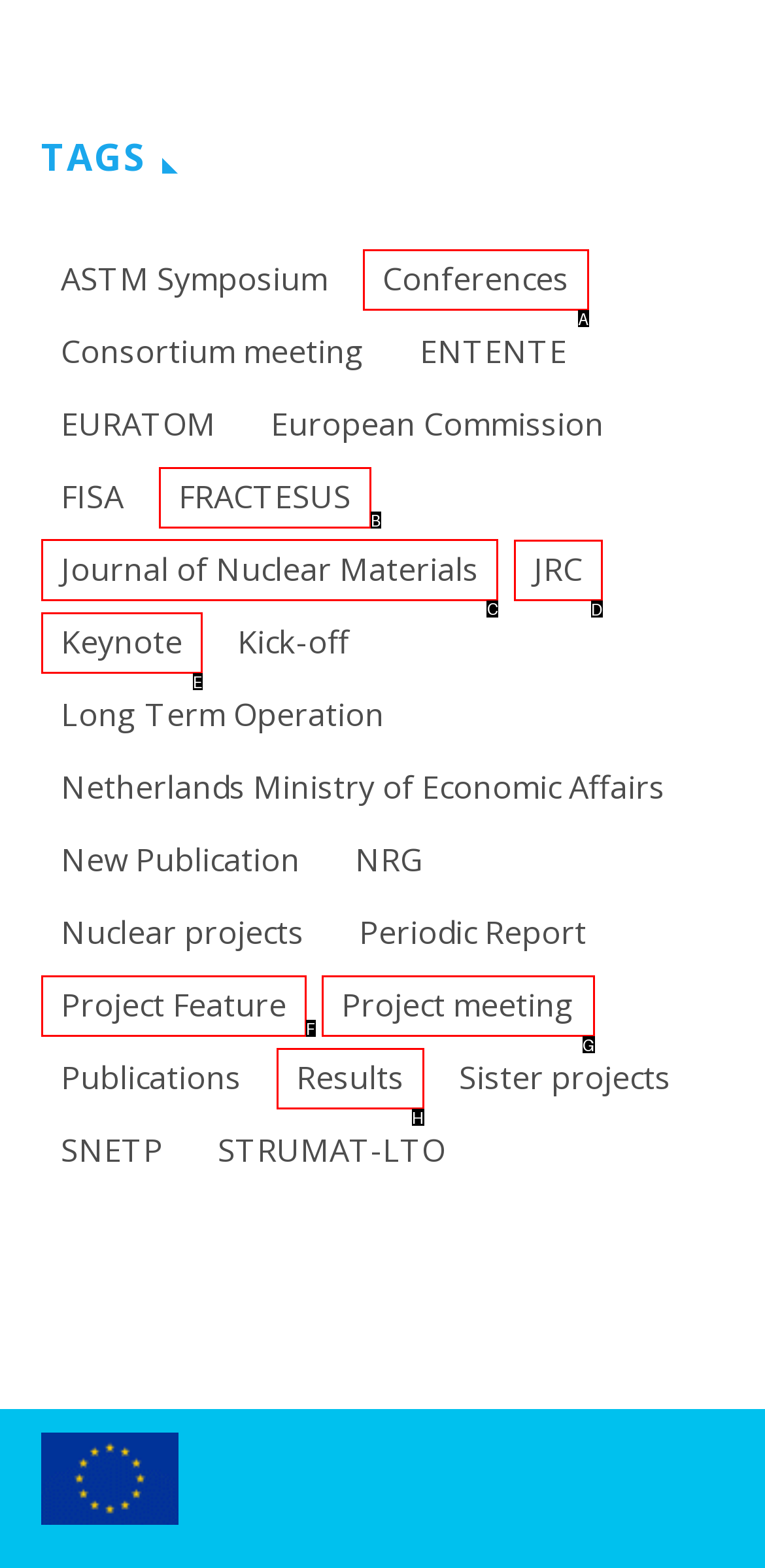Pick the right letter to click to achieve the task: Read Journal of Nuclear Materials
Answer with the letter of the correct option directly.

C